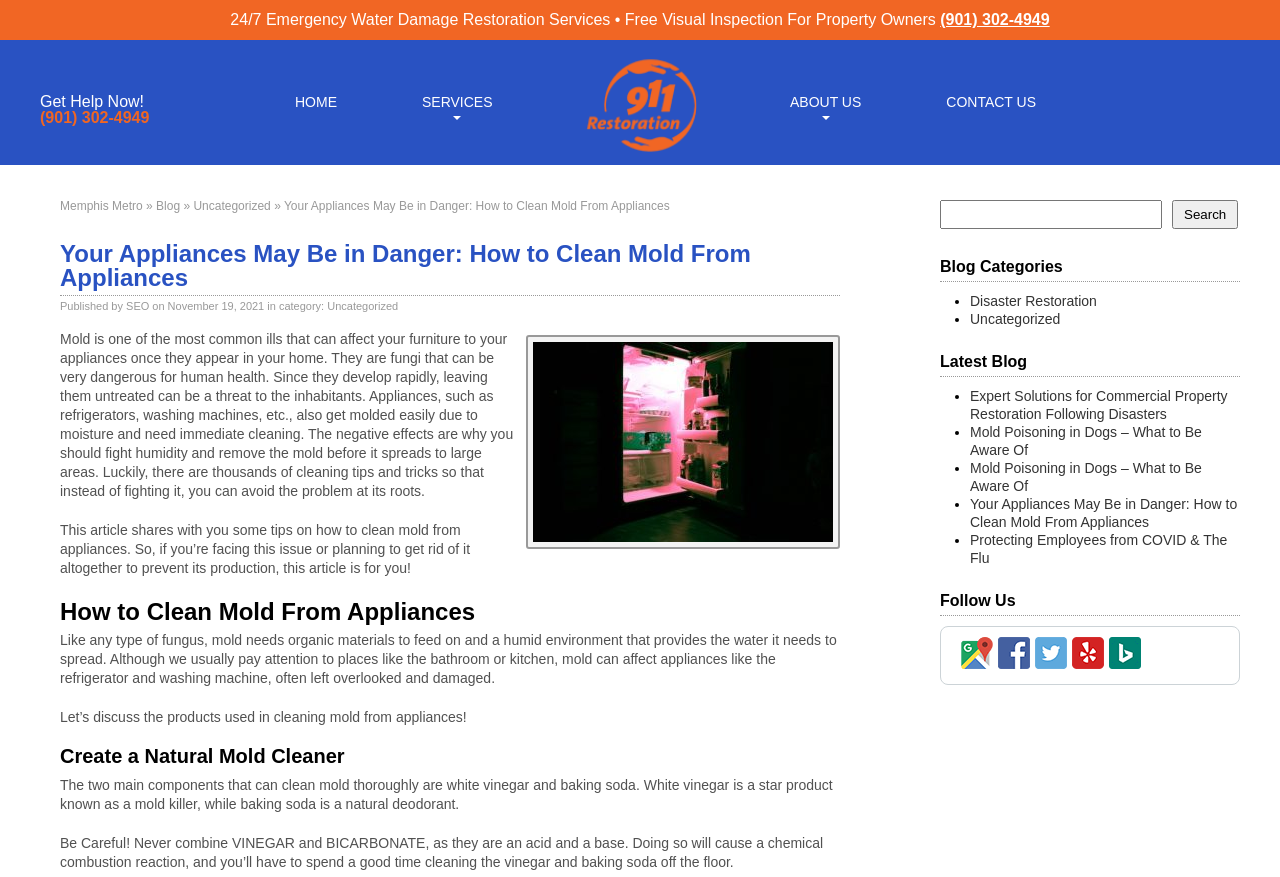Locate the bounding box coordinates of the element that should be clicked to fulfill the instruction: "Visit the Memphis Metro page".

[0.455, 0.165, 0.545, 0.184]